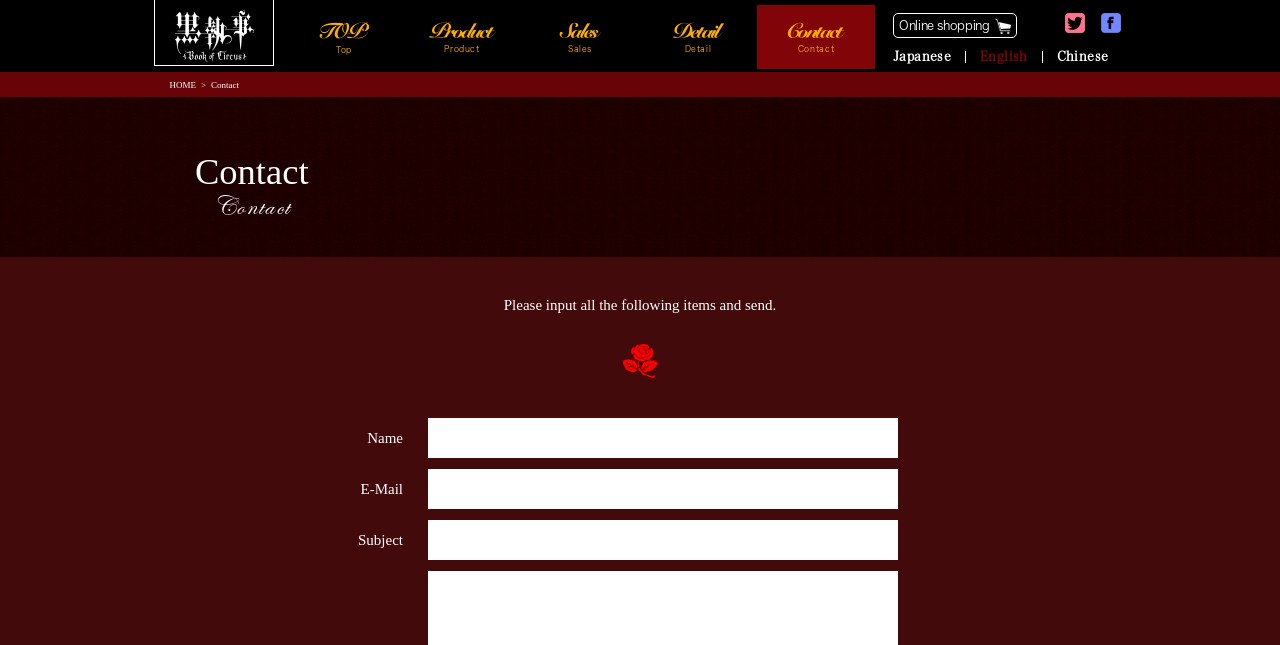What is the name of the book series?
Please use the image to deliver a detailed and complete answer.

The webpage has a heading 'KUROSHITSUJI Book of circus' which suggests that KUROSHITSUJI is the name of the book series.